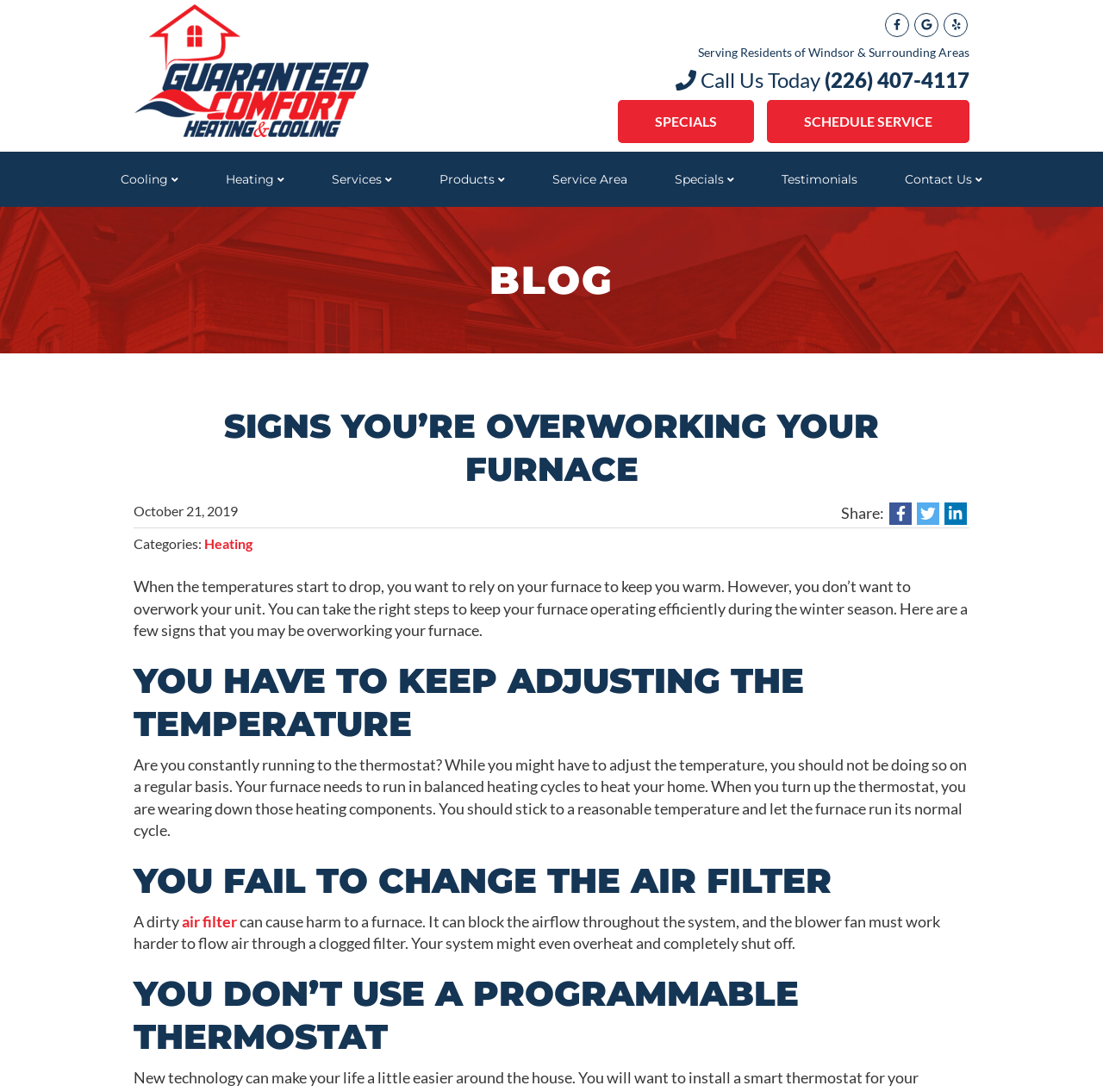Show the bounding box coordinates of the region that should be clicked to follow the instruction: "Schedule a service."

[0.695, 0.091, 0.879, 0.131]